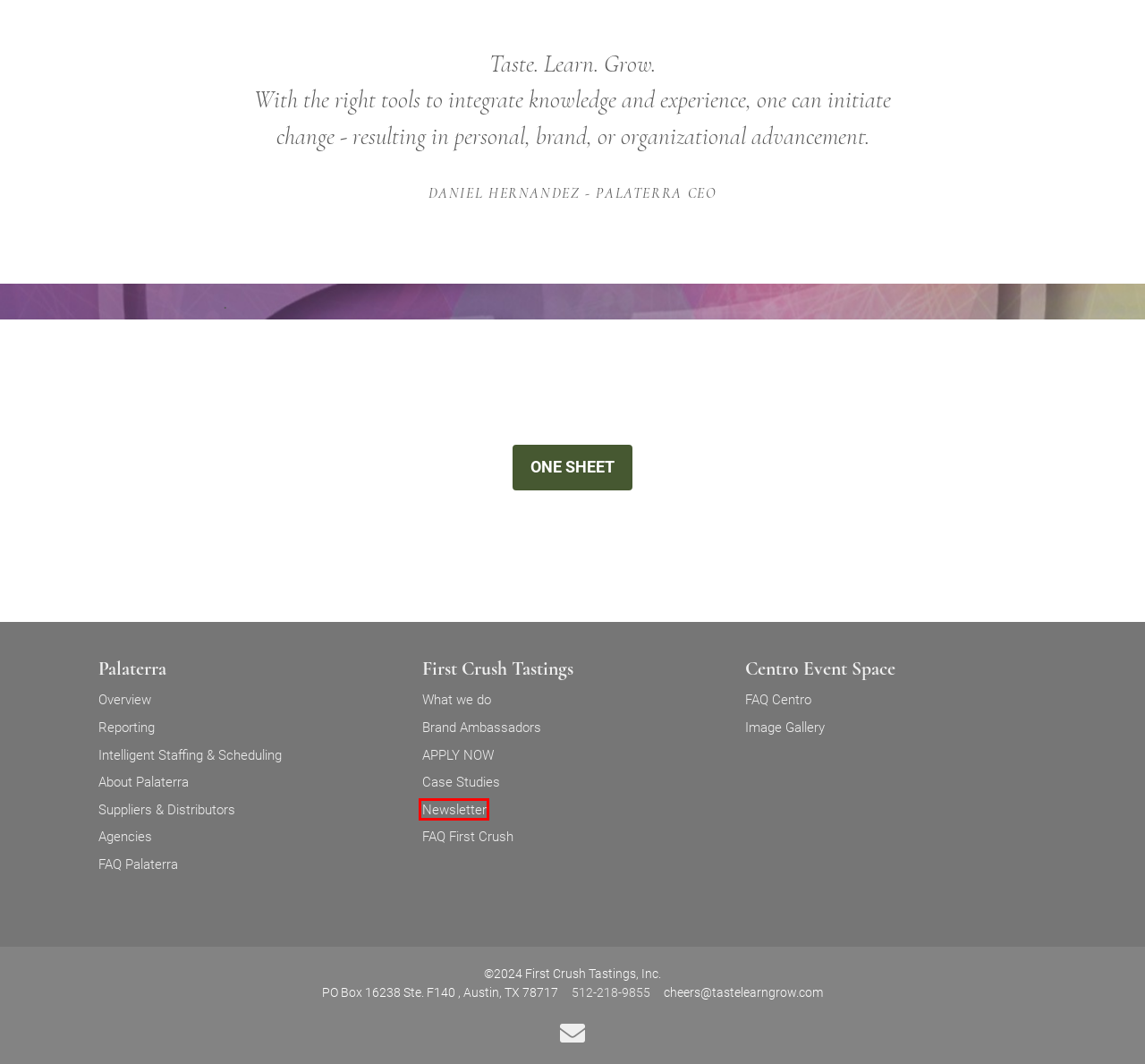Examine the screenshot of the webpage, which has a red bounding box around a UI element. Select the webpage description that best fits the new webpage after the element inside the red bounding box is clicked. Here are the choices:
A. Reporting - Taste Learn Grow
B. Newsletter - Taste Learn Grow
C. Suppliers & Distributors - Taste Learn Grow
D. Intelligent Staffing & Scheduling - Taste Learn Grow
E. Agencies - Taste Learn Grow
F. FAQ Palaterra - Taste Learn Grow
G. Brand Ambassadors - Taste Learn Grow
H. FAQ First Crush - Taste Learn Grow

B